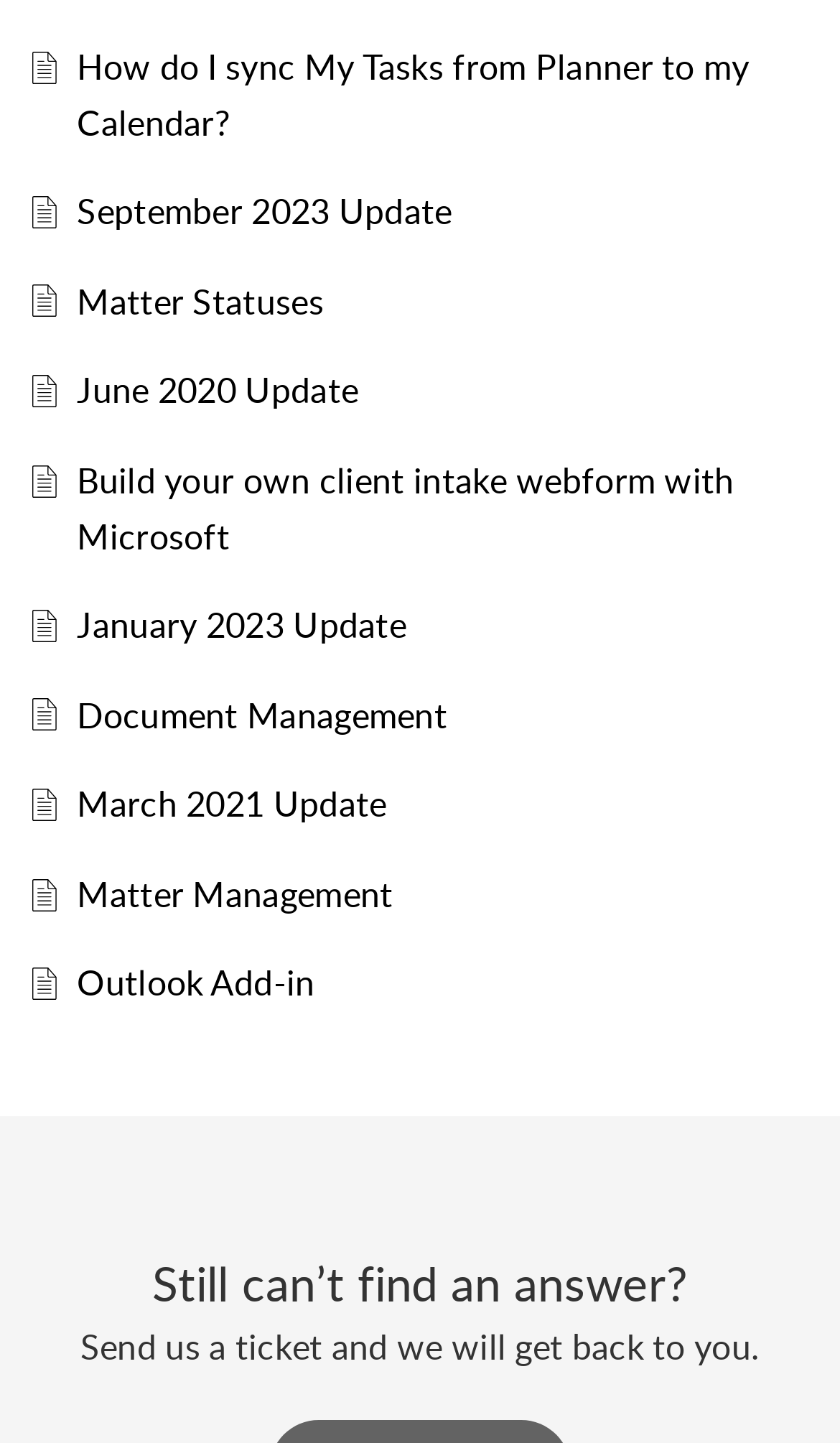Answer the following inquiry with a single word or phrase:
What is the purpose of the webpage?

Providing updates and guides